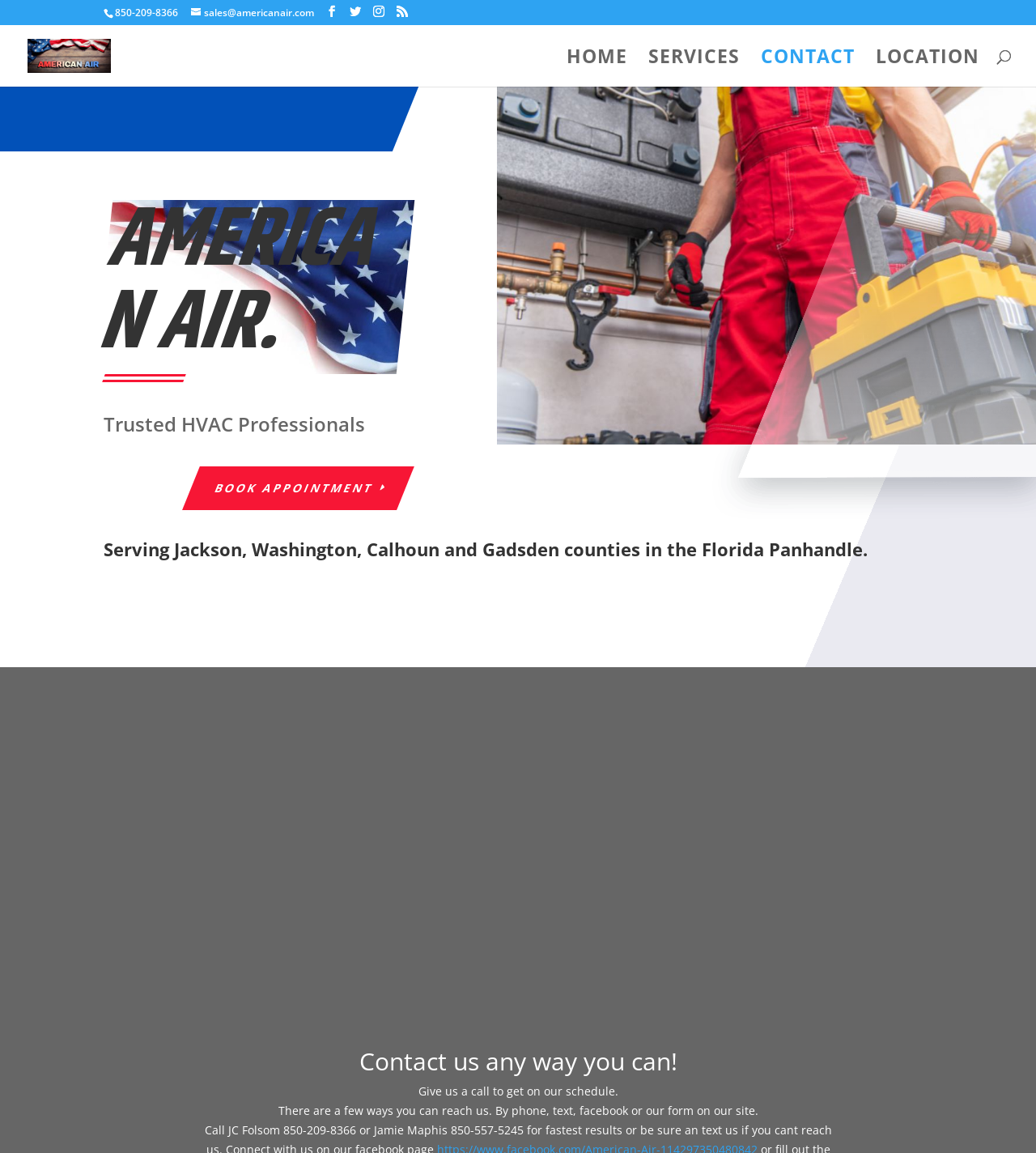Give a full account of the webpage's elements and their arrangement.

The webpage is about American Air, a company that provides HVAC services. At the top left, there is a phone number "850-209-8366" and an email address "sales@americanair.com" with a few social media icons next to it. Below the email address, there is a link to the company's homepage "American Air". 

On the top right, there are navigation links to "HOME", "SERVICES", "CONTACT", and "LOCATION". Below these links, there is a search box with a placeholder text "Search for:". 

In the middle of the page, there is a heading "AMERICAN AIR." followed by a subheading "Trusted HVAC Professionals". Below this, there is a call-to-action button "BOOK APPOINTMENT E" and a large image that takes up most of the page width. 

At the bottom of the page, there are two headings. The first one reads "Serving Jackson, Washington, Calhoun and Gadsden counties in the Florida Panhandle." and the second one reads "Contact us any way you can!". Below these headings, there are two paragraphs of text. The first one says "Give us a call to get on our schedule." and the second one explains the different ways to contact the company, including by phone, text, Facebook, or through a form on their website.